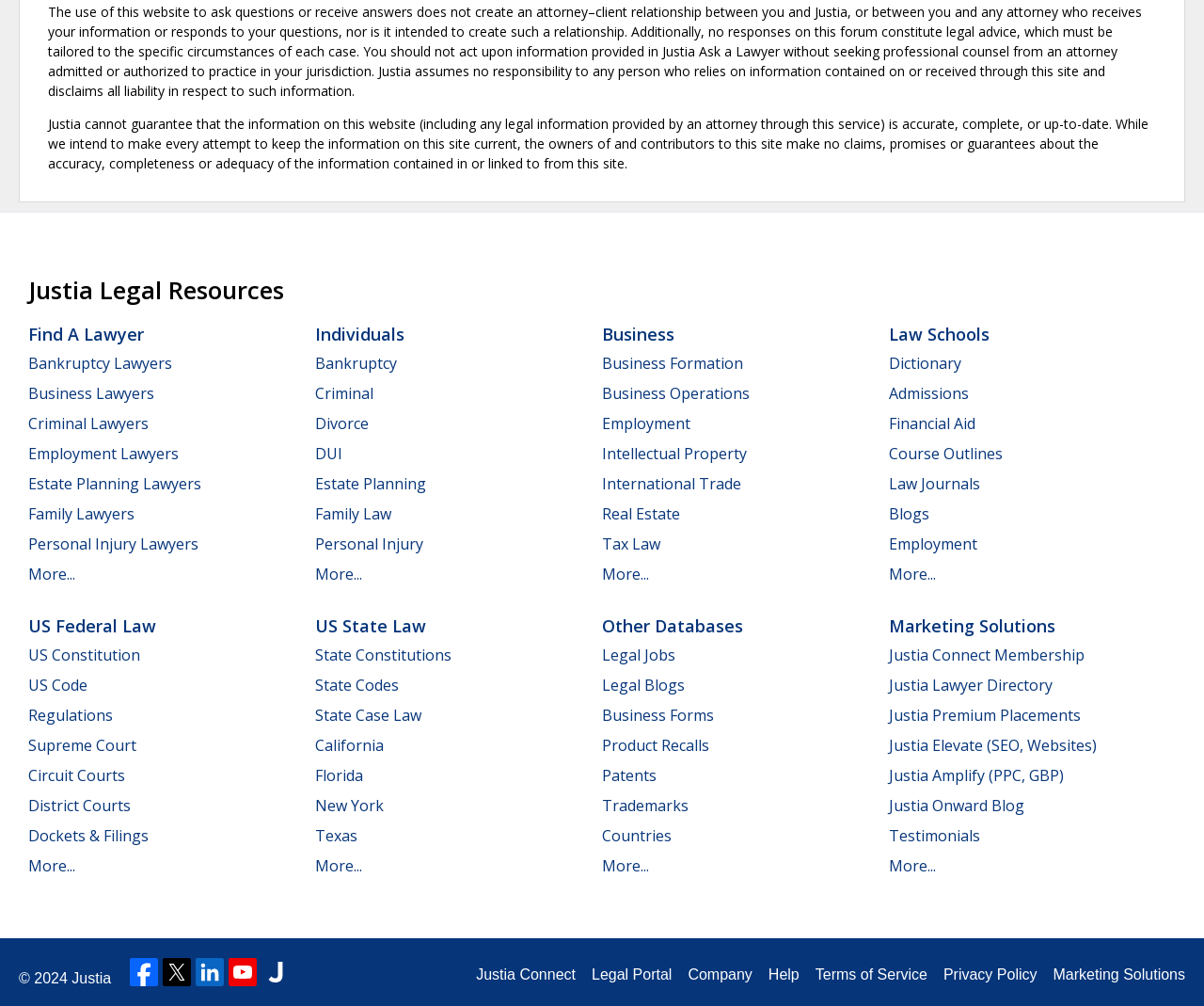Find the bounding box coordinates for the element that must be clicked to complete the instruction: "Click on Find A Lawyer". The coordinates should be four float numbers between 0 and 1, indicated as [left, top, right, bottom].

[0.023, 0.32, 0.12, 0.343]